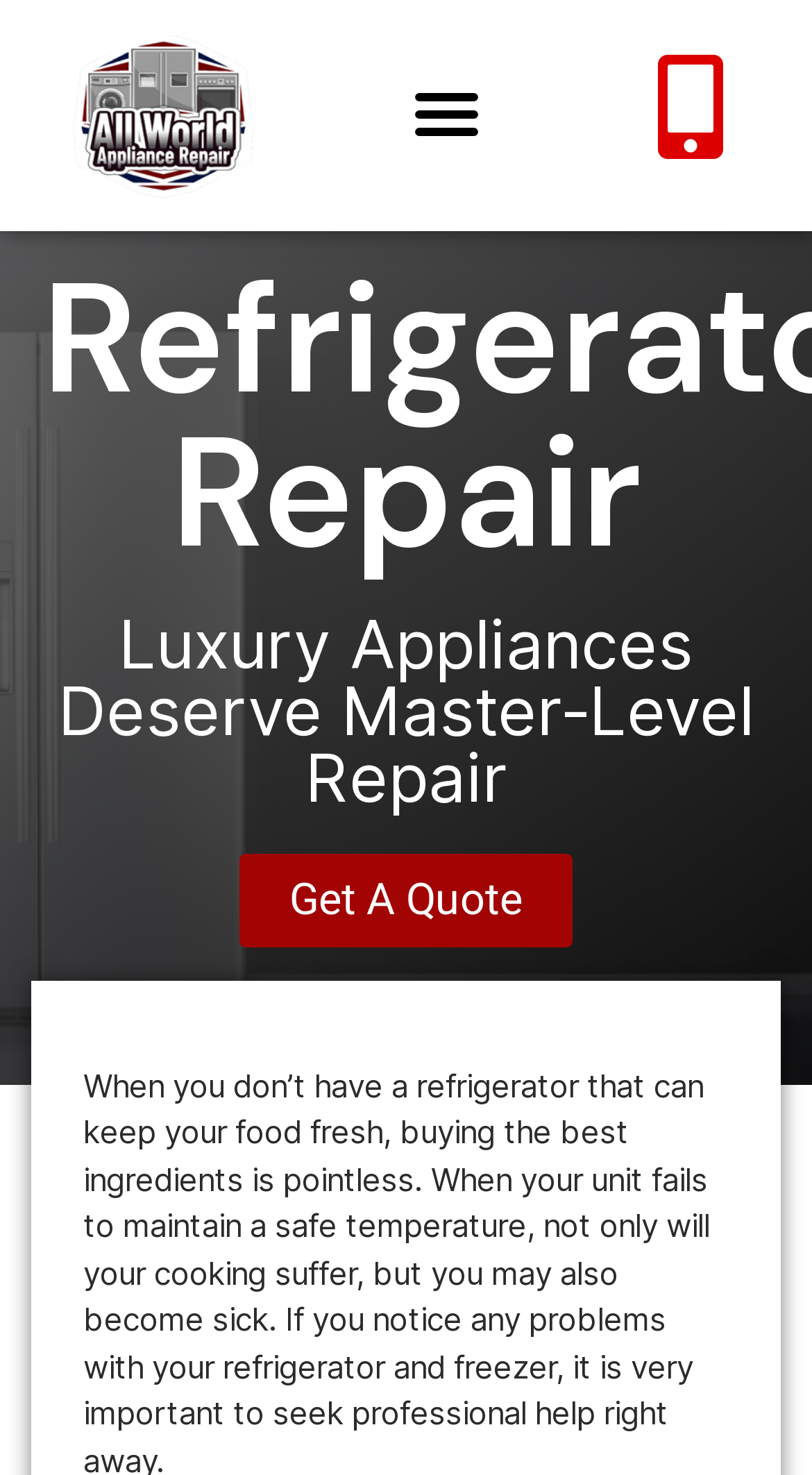From the element description Menu, predict the bounding box coordinates of the UI element. The coordinates must be specified in the format (top-left x, top-left y, bottom-right x, bottom-right y) and should be within the 0 to 1 range.

[0.487, 0.042, 0.613, 0.112]